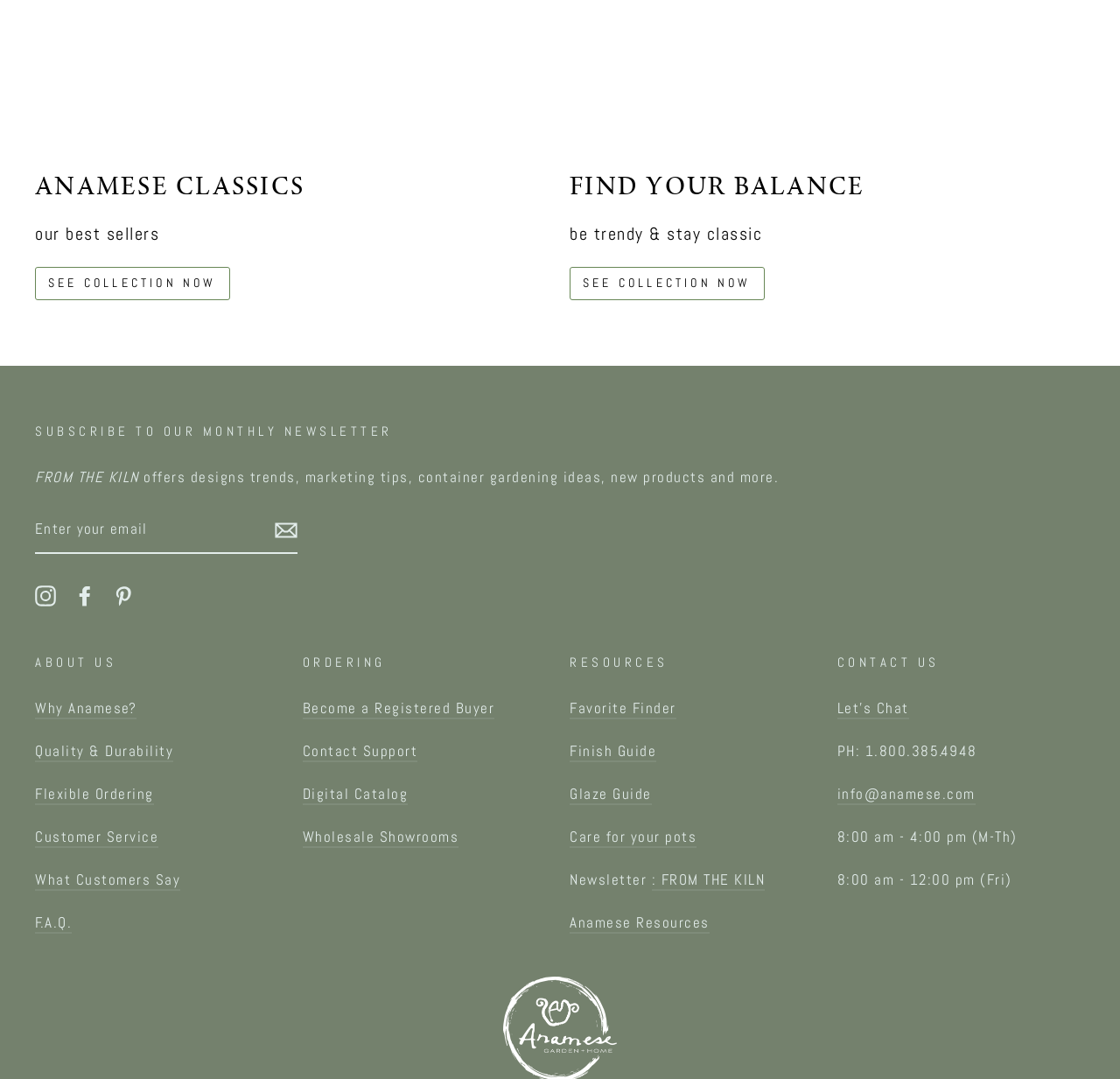Given the element description, predict the bounding box coordinates in the format (top-left x, top-left y, bottom-right x, bottom-right y), using floating point numbers between 0 and 1: Contact Support

[0.27, 0.687, 0.373, 0.706]